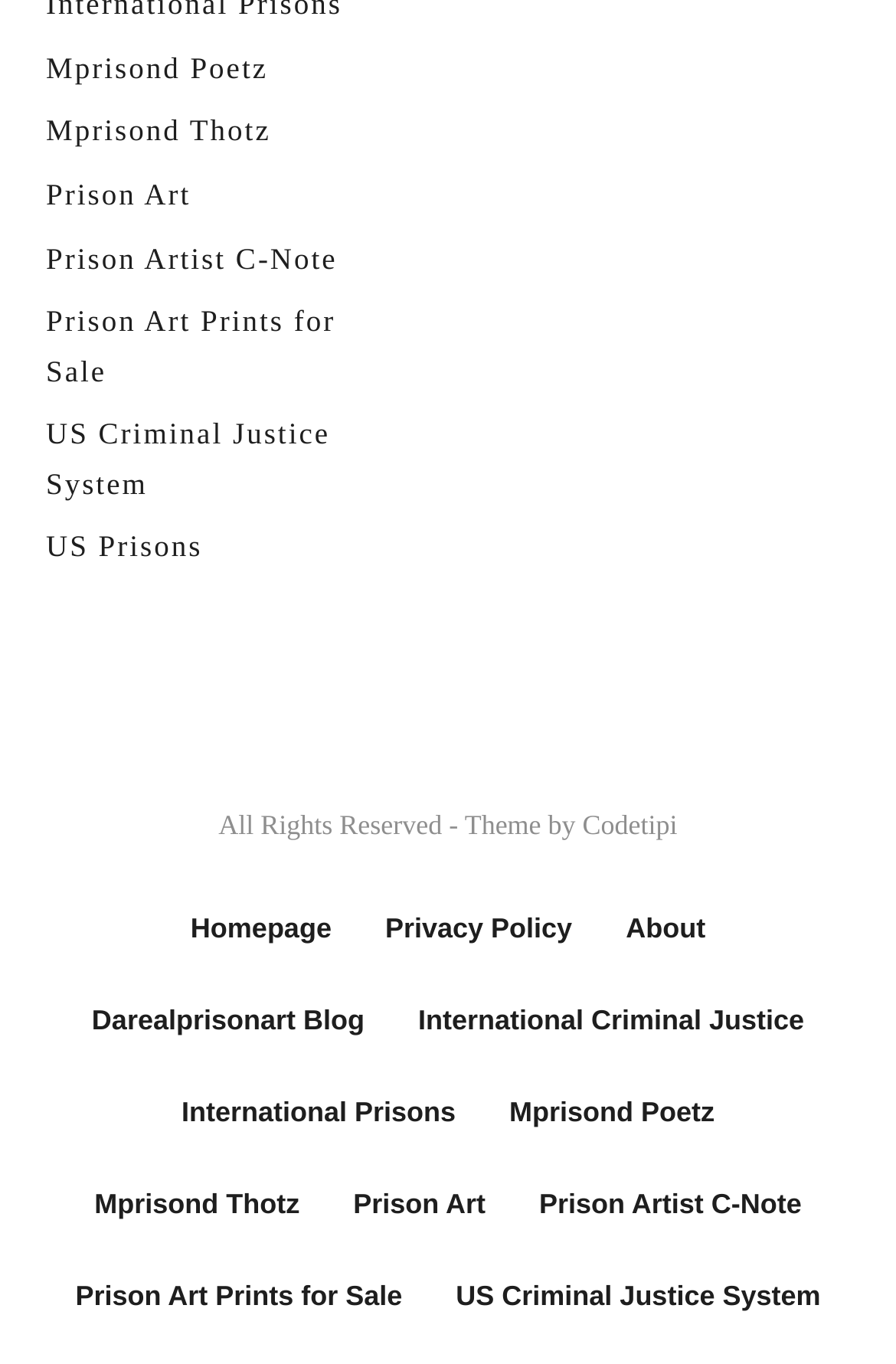Identify the bounding box coordinates of the section that should be clicked to achieve the task described: "visit Mprisond Poetz".

[0.051, 0.037, 0.299, 0.062]